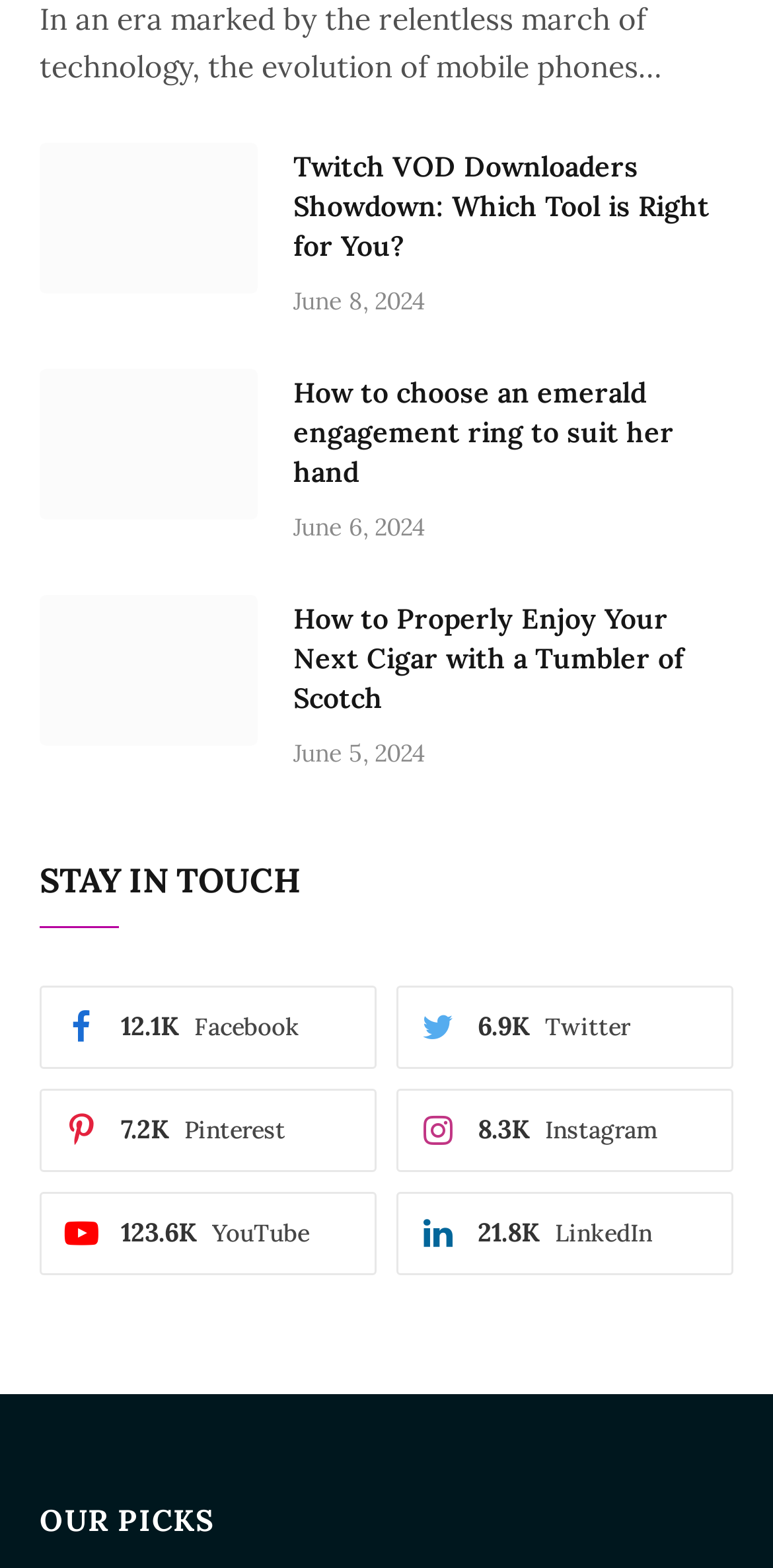Using the element description provided, determine the bounding box coordinates in the format (top-left x, top-left y, bottom-right x, bottom-right y). Ensure that all values are floating point numbers between 0 and 1. Element description: YouTube 123.6K

[0.051, 0.76, 0.487, 0.813]